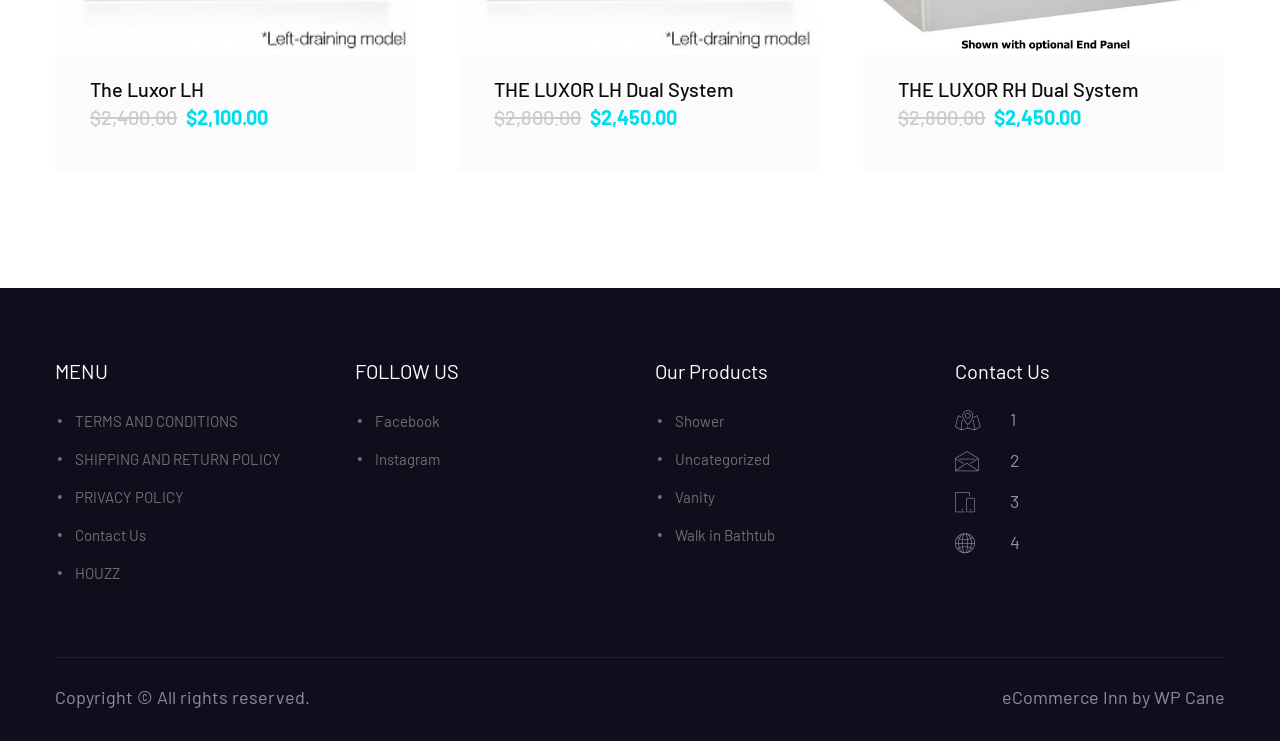Identify the bounding box coordinates of the element to click to follow this instruction: 'become an instructor'. Ensure the coordinates are four float values between 0 and 1, provided as [left, top, right, bottom].

None